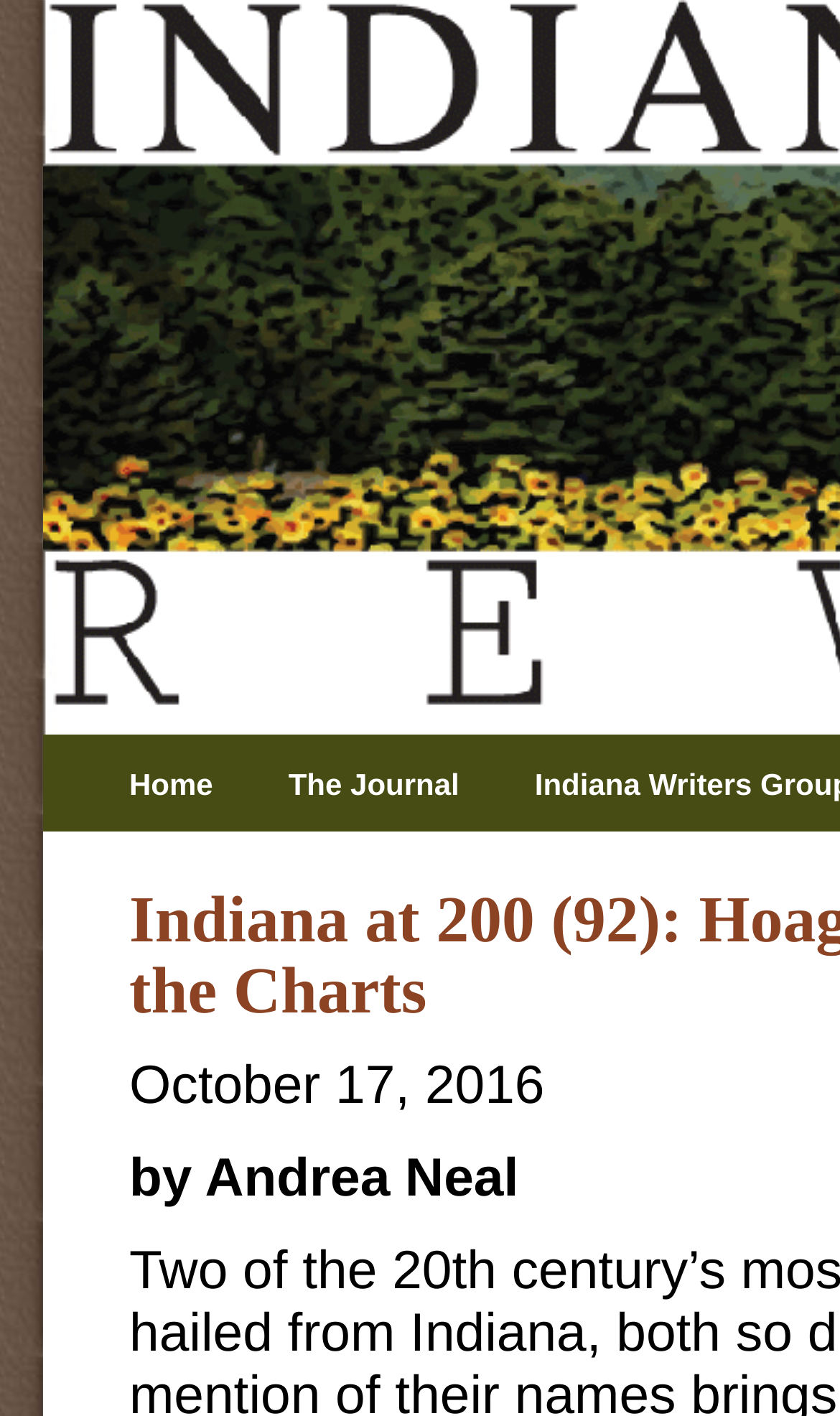Please specify the bounding box coordinates in the format (top-left x, top-left y, bottom-right x, bottom-right y), with values ranging from 0 to 1. Identify the bounding box for the UI component described as follows: Home

[0.154, 0.542, 0.292, 0.566]